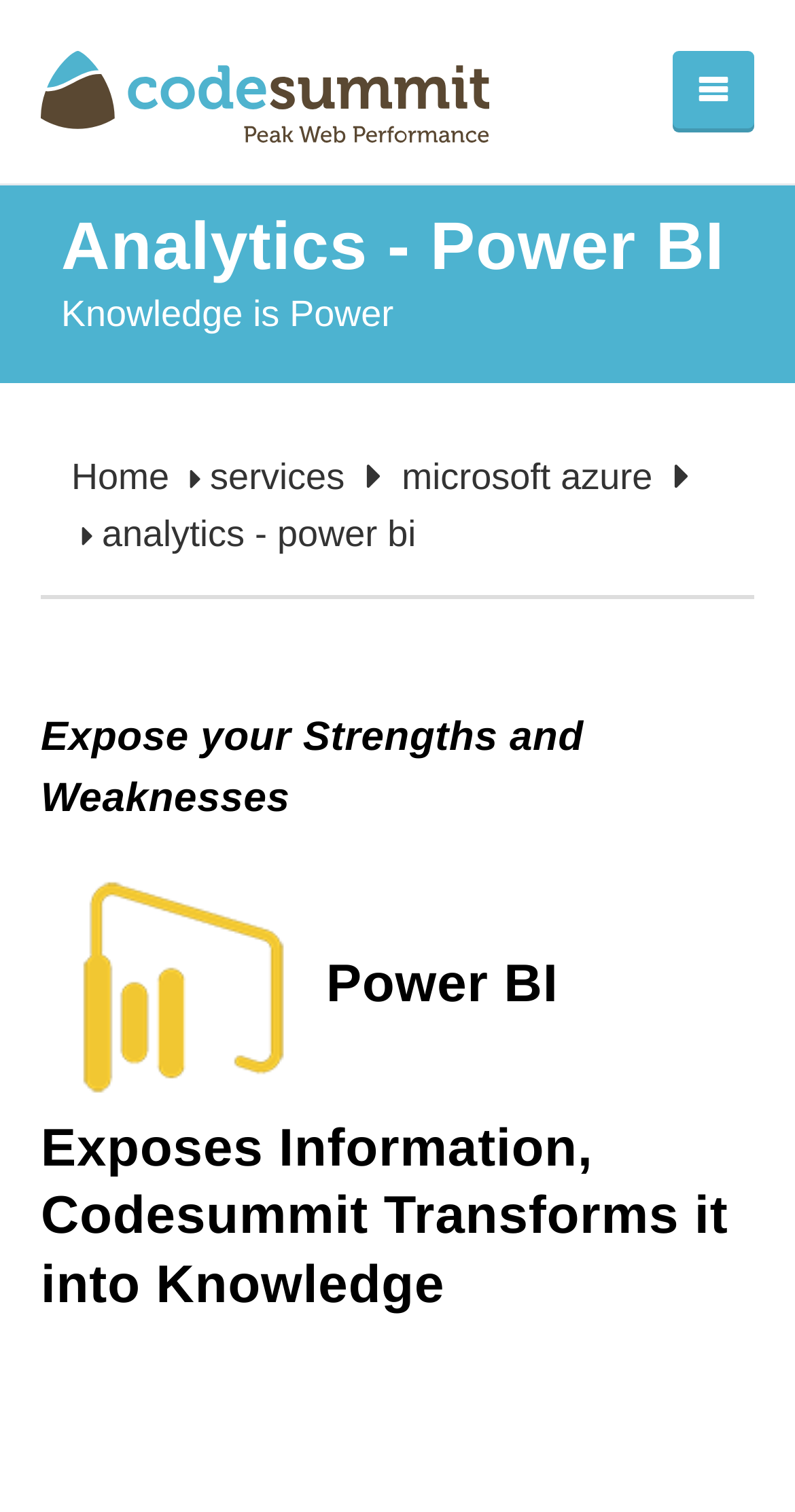Identify the bounding box coordinates for the UI element described as: "Home".

[0.09, 0.301, 0.213, 0.328]